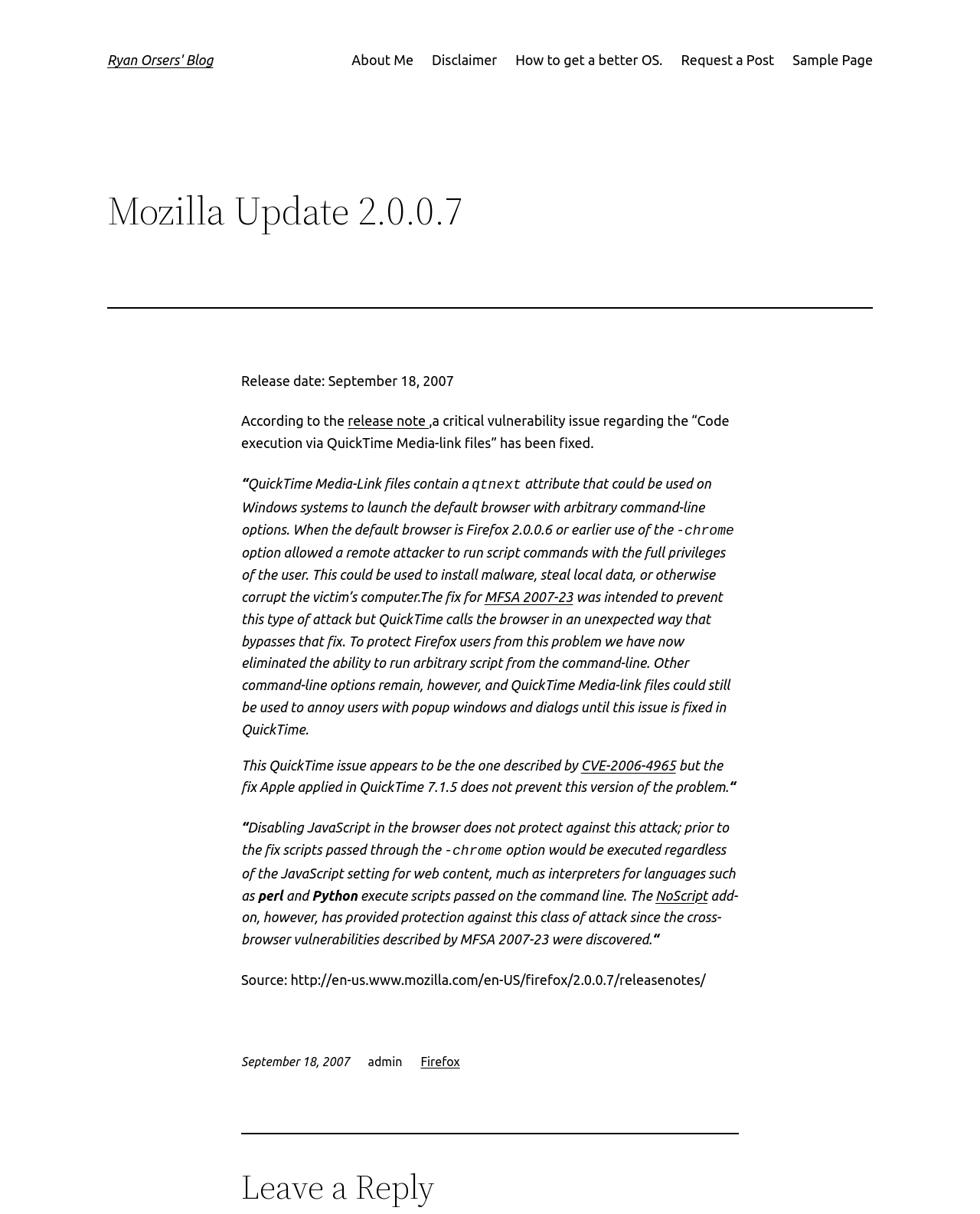Give a short answer using one word or phrase for the question:
What is the source of the release notes for Mozilla Update 2.0.0.7?

http://en-us.www.mozilla.com/en-US/firefox/2.0.0.7/releasenotes/